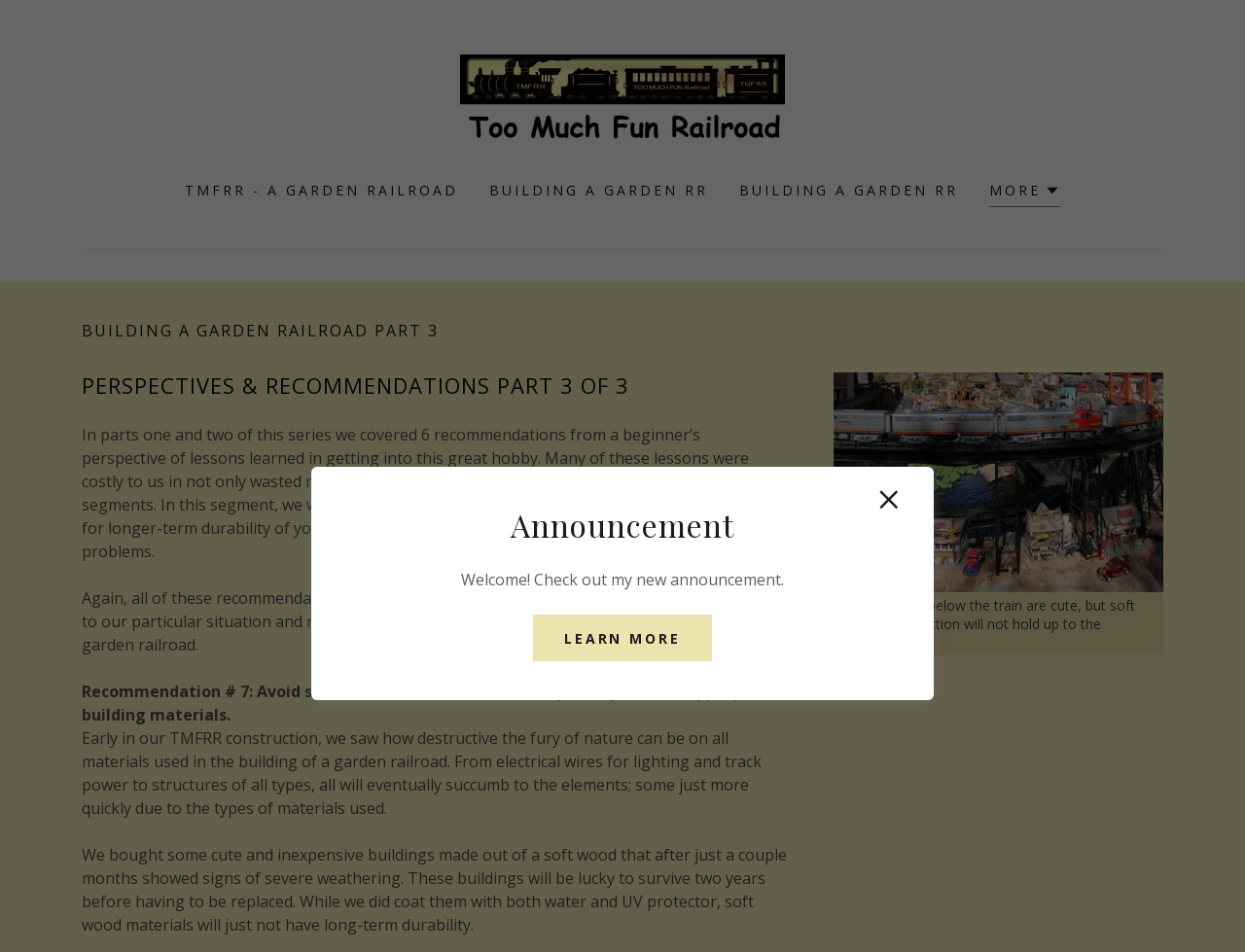Describe all visible elements and their arrangement on the webpage.

This webpage is about building a garden railroad, with a focus on sharing lessons learned and recommendations for durability and avoiding electrical problems. At the top, there is a main section with a logo image and three navigation links, each with a dropdown menu. To the right of these links, there is a button with a "MORE" label and an arrow icon, which expands to reveal more navigation options.

Below the navigation section, there are three headings: "BUILDING A GARDEN RAILROAD PART 3", "PERSPECTIVES & RECOMMENDATIONS PART 3 OF 3", and "Announcement". The main content of the page is divided into several sections, each with a recommendation for building a garden railroad. These sections include static text paragraphs that provide detailed explanations and advice, accompanied by images that illustrate the points being made.

One of the recommendations is to avoid sun and weather destruction of the layout by using appropriate building materials. This section includes an image of a garden railroad with buildings that are prone to weathering, along with a caption that explains the importance of using durable materials.

The page also includes an announcement section with a heading and a brief text, followed by a "LEARN MORE" link. Overall, the webpage is informative and provides practical advice for building a garden railroad, with a focus on durability and avoiding common mistakes.